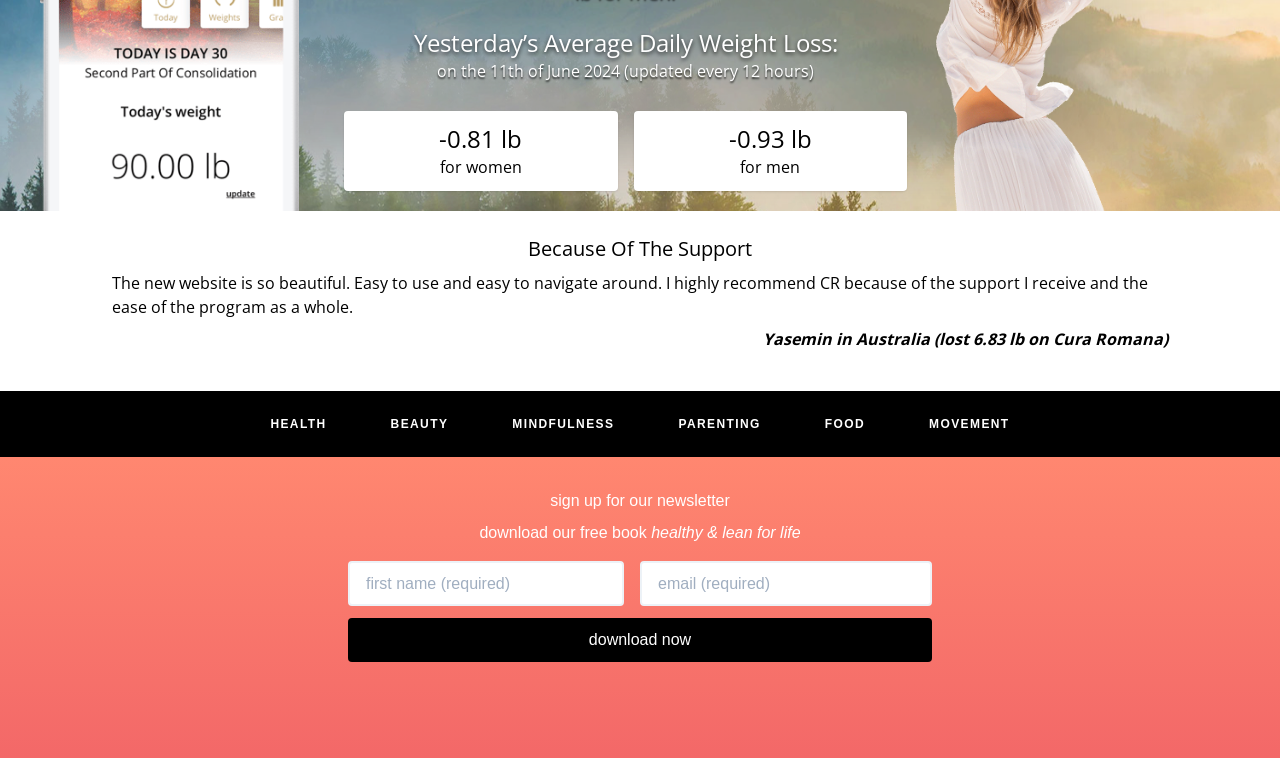Using the description "name="email" placeholder="email (required)"", predict the bounding box of the relevant HTML element.

[0.5, 0.74, 0.728, 0.799]